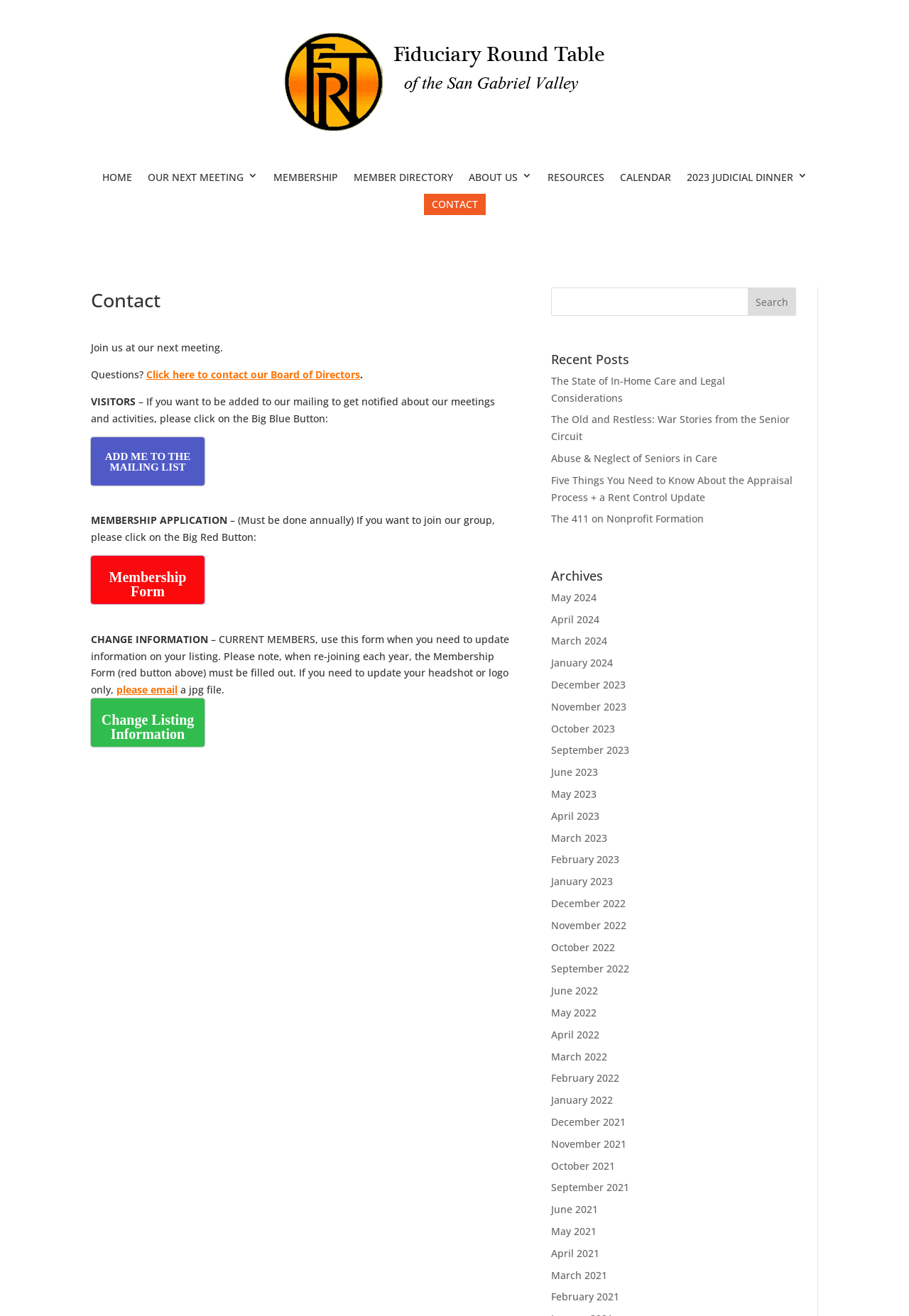Identify the bounding box coordinates of the specific part of the webpage to click to complete this instruction: "Click on the 'ADD ME TO THE MAILING LIST' button".

[0.1, 0.332, 0.225, 0.369]